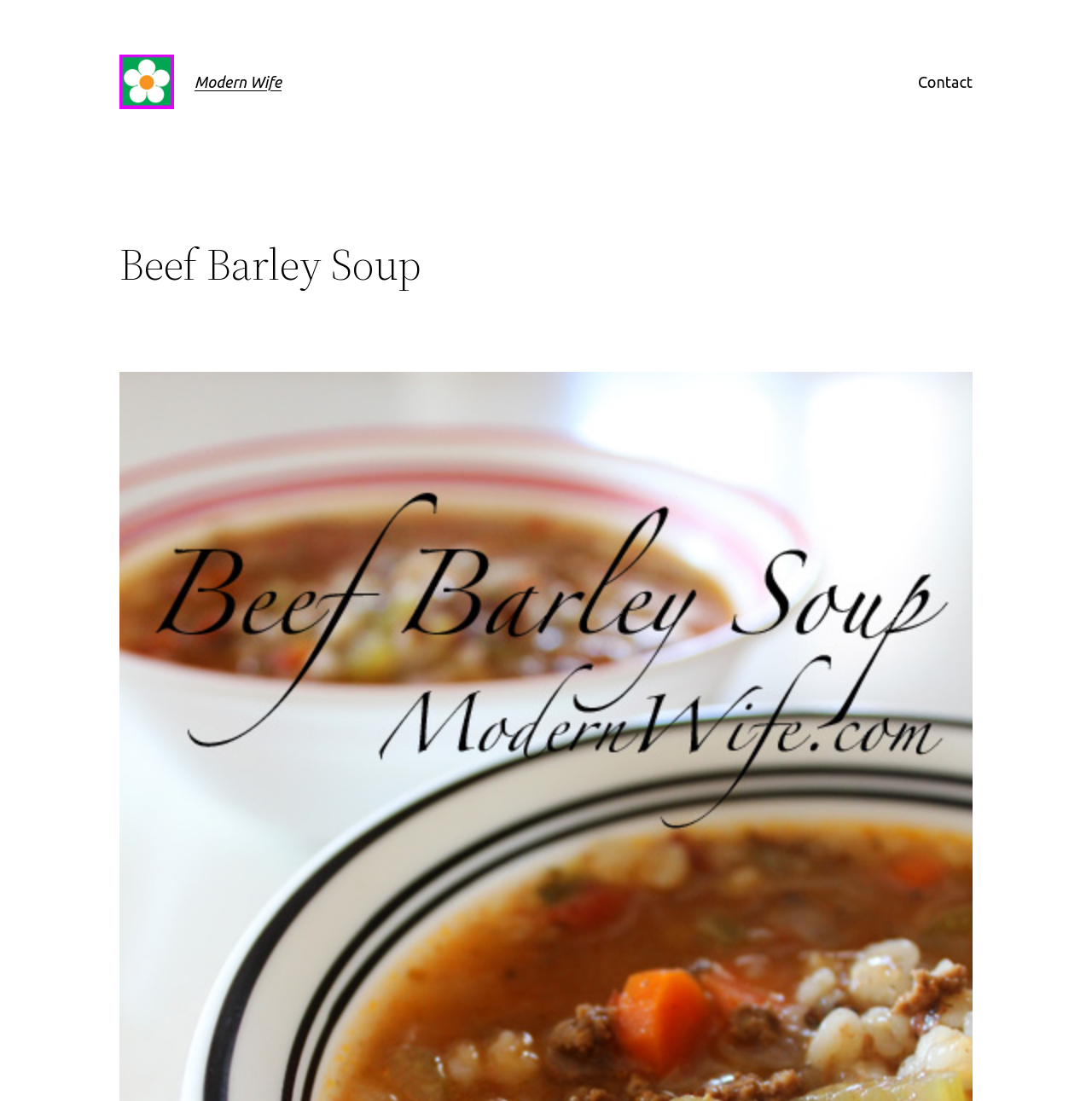From the given element description: "Contact", find the bounding box for the UI element. Provide the coordinates as four float numbers between 0 and 1, in the order [left, top, right, bottom].

[0.841, 0.063, 0.891, 0.086]